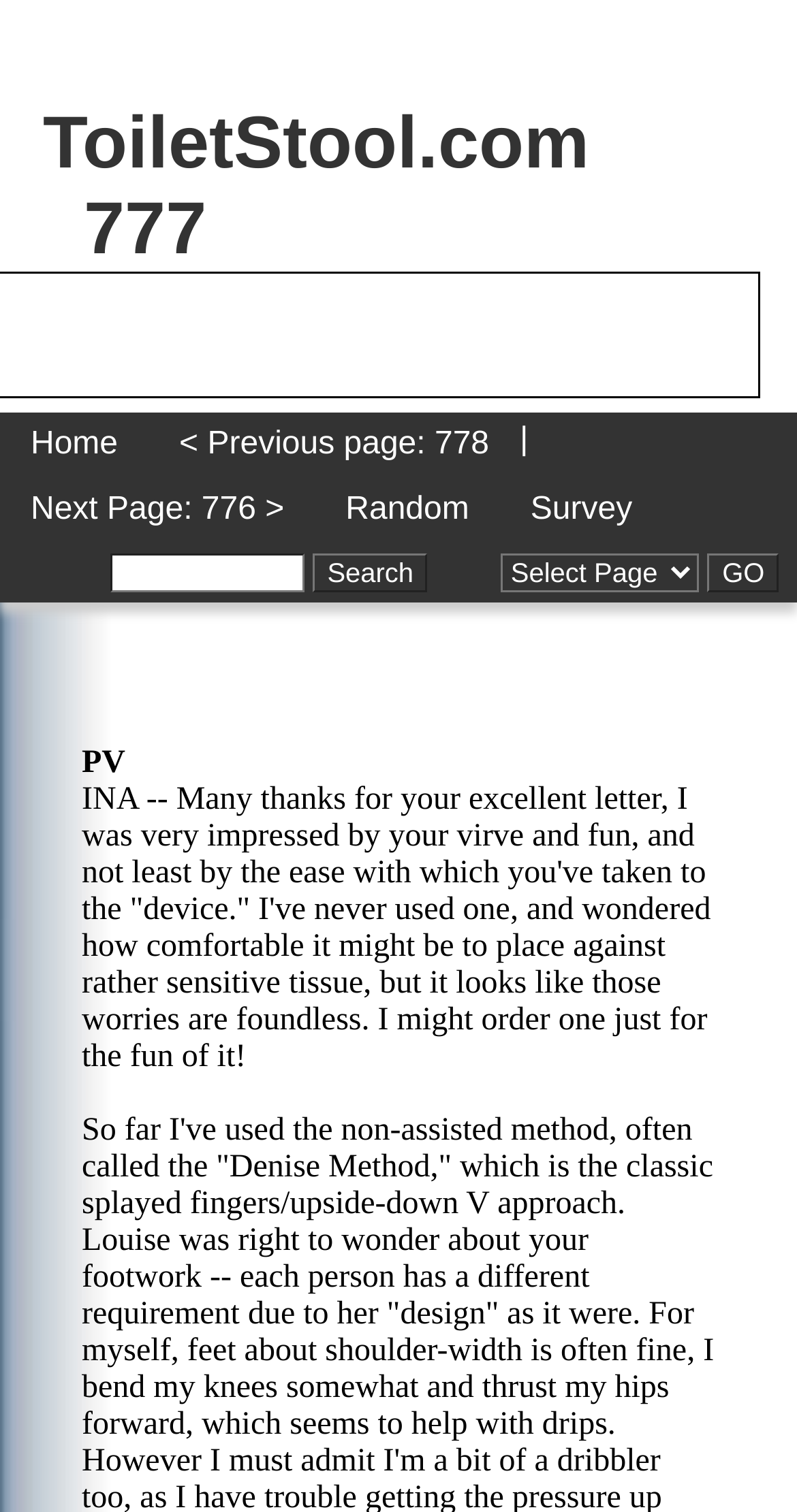Detail the webpage's structure and highlights in your description.

The webpage is titled "Old Posts From The Toilet: Page 777" and appears to be a blog or forum page. At the top, there is a heading that displays the website's name, "ToiletStool.com", along with the page number "777". Below this heading, there are several navigation links, including "Home", "Previous page: 778", "Next Page: 776", "Random", and "Survey". These links are positioned horizontally across the top of the page.

In the middle of the page, there is a search bar with a text box and a "Search" button. Above the search bar, there is a separator line. To the right of the search bar, there is a combo box with a "GO" button next to it.

The main content of the page appears to be a single post or comment, which is a lengthy text block that discusses a personal experience with a device. The text is preceded by a label "PV", which may indicate the author or poster's initials. The text block takes up most of the page's vertical space.

There are no images on the page. The overall layout is functional, with a focus on navigation and content display.